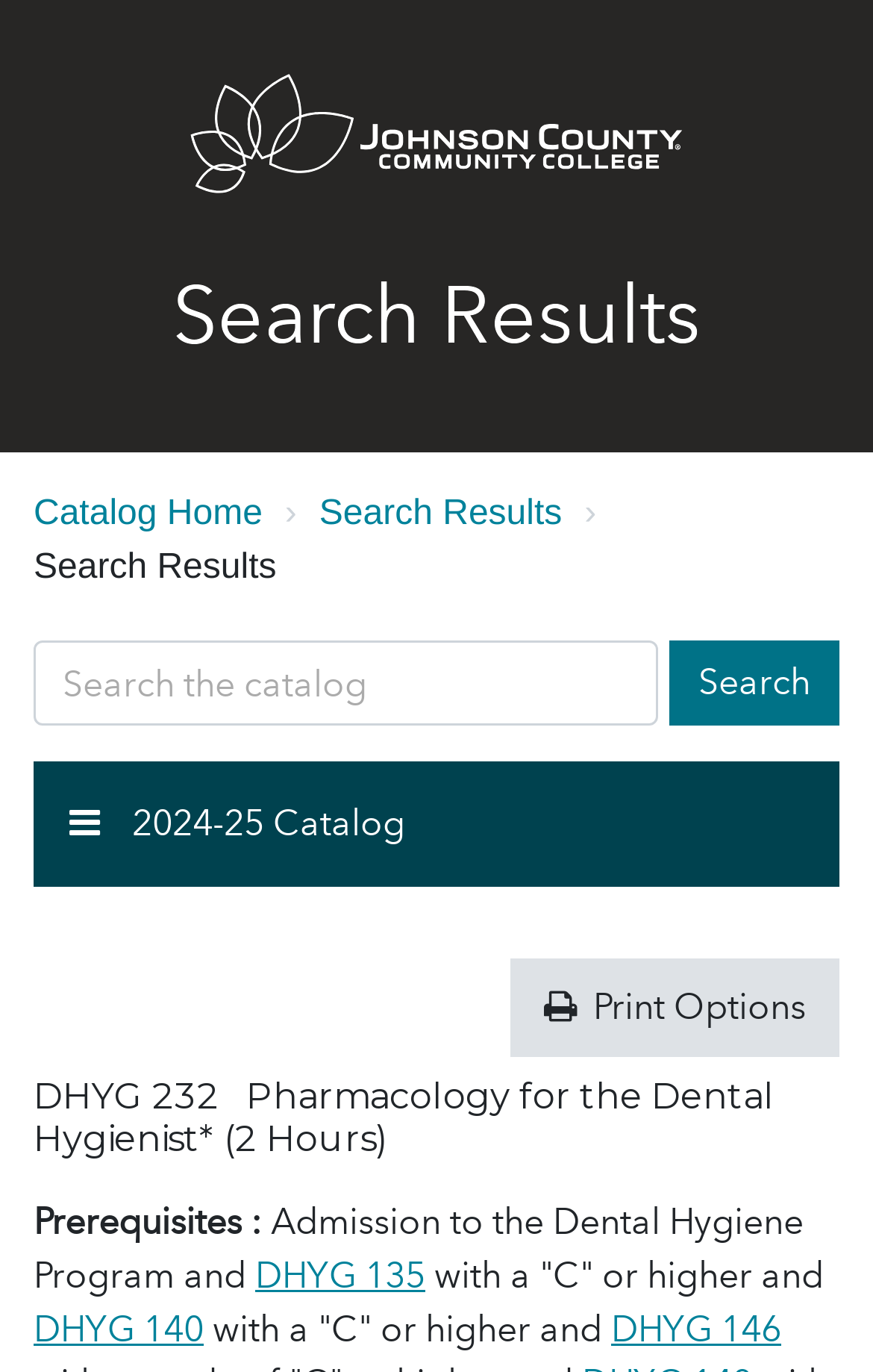What is the logo on the top left corner?
Refer to the image and provide a detailed answer to the question.

The logo on the top left corner is the JCCC Logo, which is an image element with a bounding box of [0.218, 0.038, 0.782, 0.157]. It is a link element with the text 'JCCC Logo'.